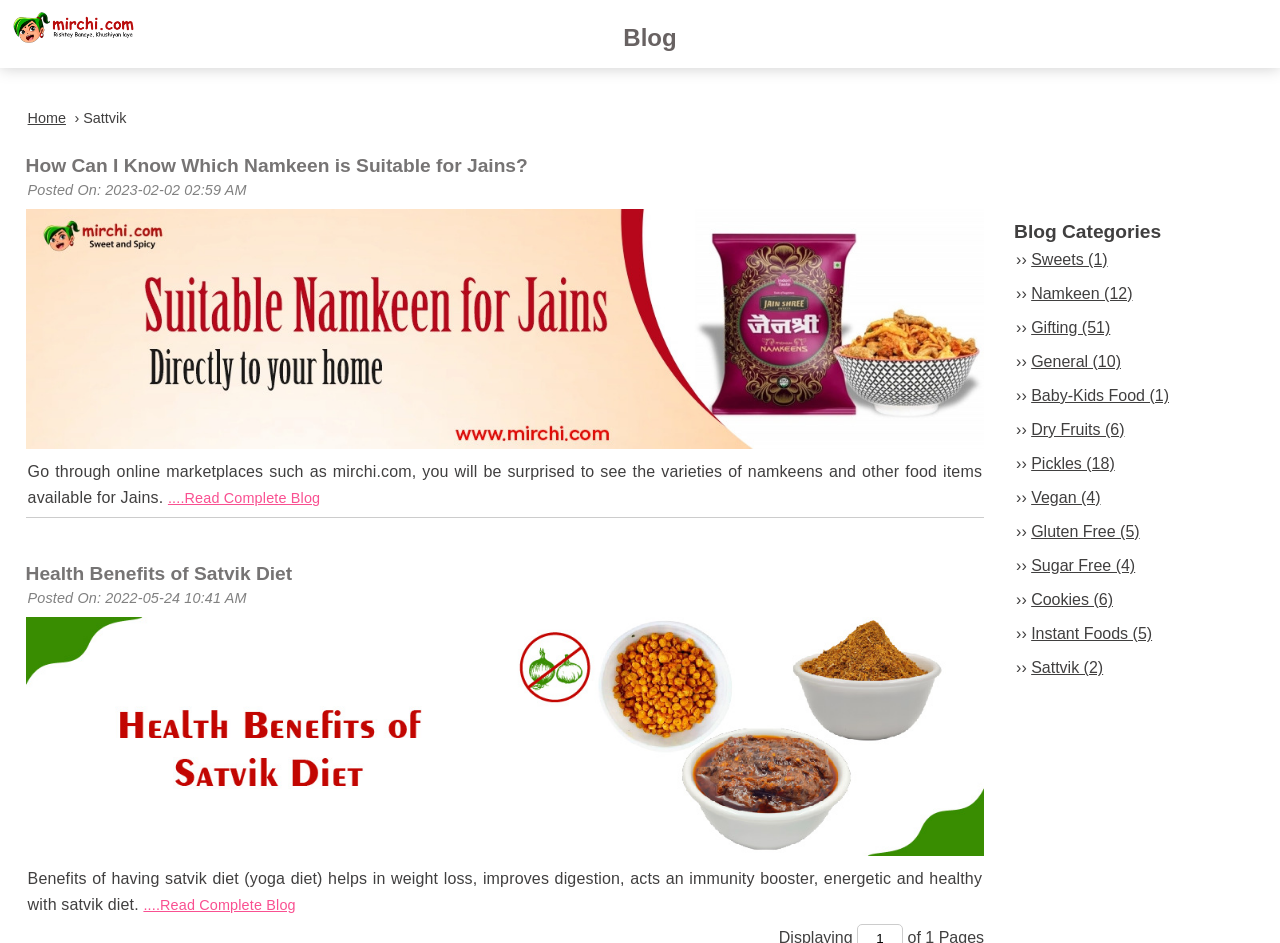Please analyze the image and provide a thorough answer to the question:
What is the topic of the 'Sattvik' category?

I looked at the link with the text 'Sattvik (2)' under the 'Blog Categories' heading, and it appears to be a category related to Sattvik diet or lifestyle.